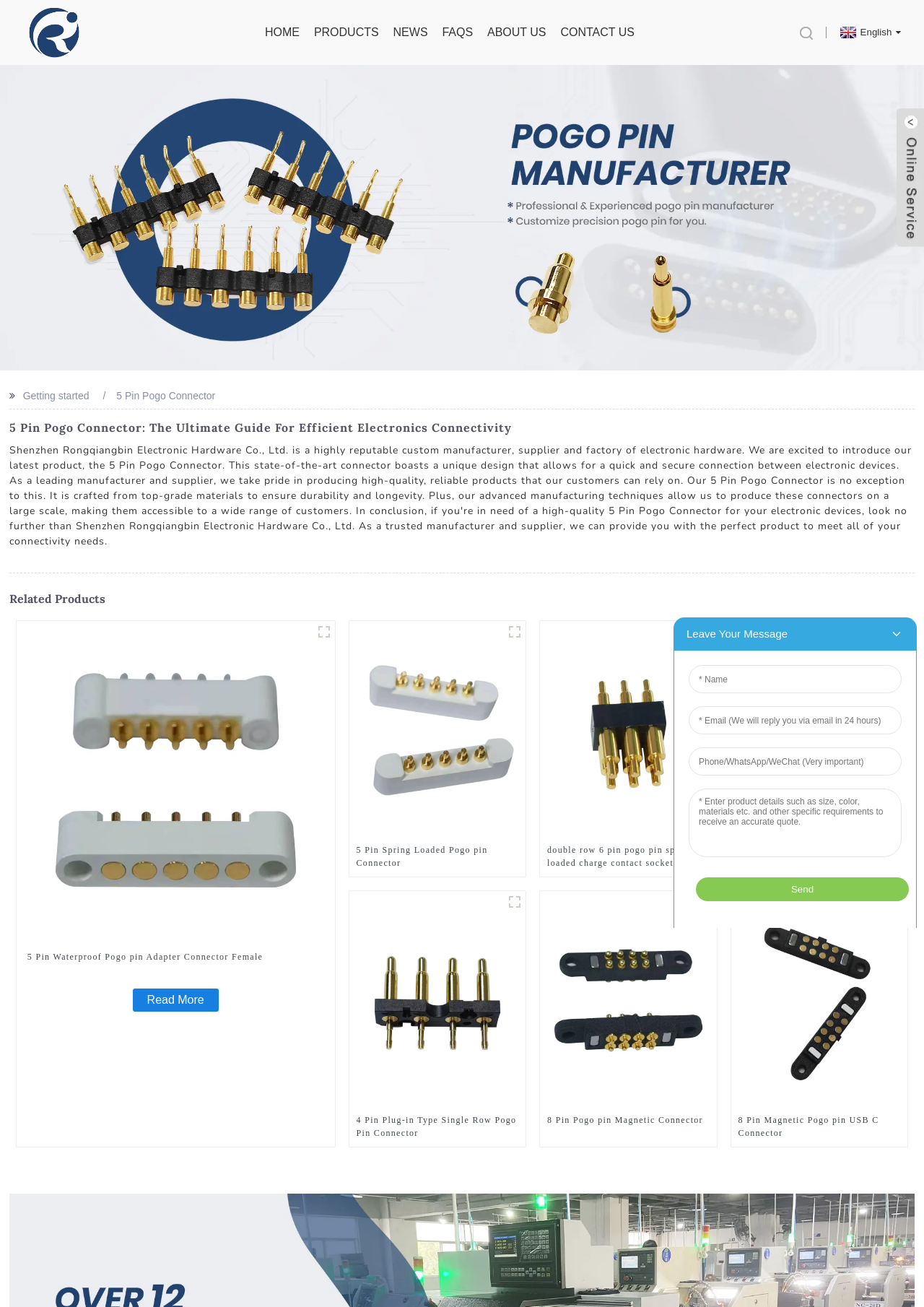Provide the bounding box coordinates for the specified HTML element described in this description: "title="main13"". The coordinates should be four float numbers ranging from 0 to 1, in the format [left, top, right, bottom].

[0.752, 0.682, 0.775, 0.699]